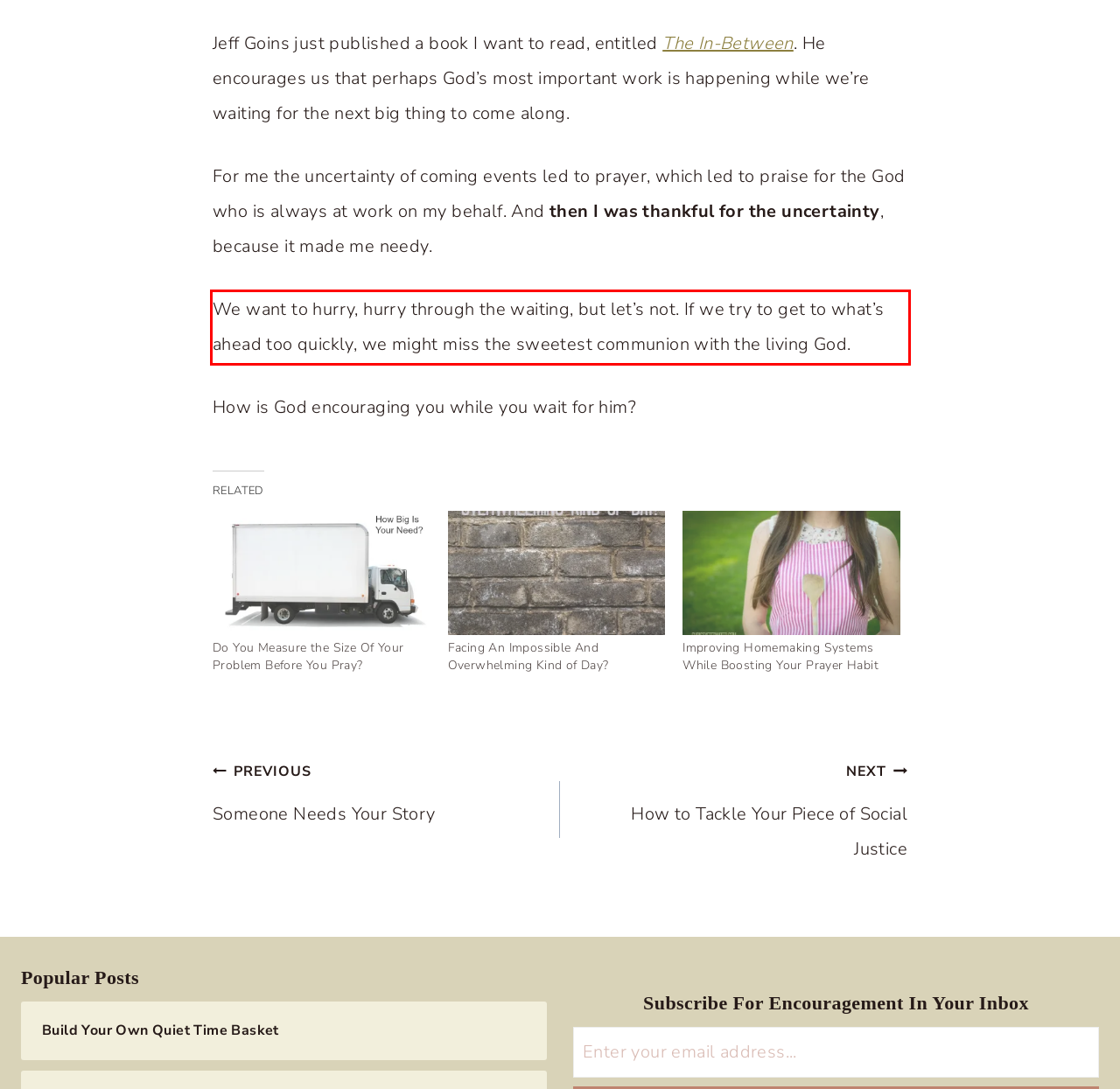Review the webpage screenshot provided, and perform OCR to extract the text from the red bounding box.

We want to hurry, hurry through the waiting, but let’s not. If we try to get to what’s ahead too quickly, we might miss the sweetest communion with the living God.